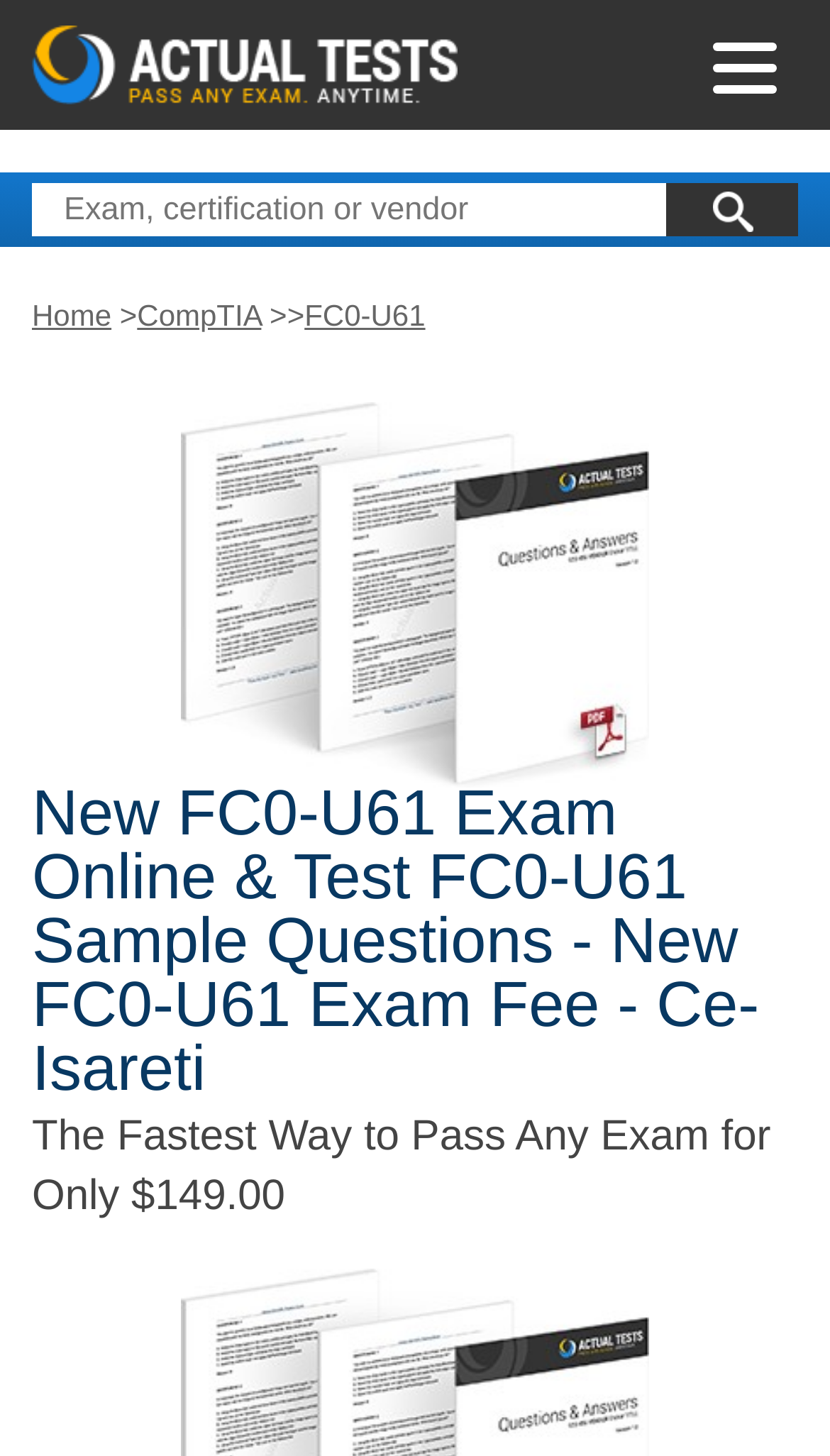What is the certification exam focused on?
Please provide an in-depth and detailed response to the question.

The certification exam focused on is FC0-U61, which is a CompTIA exam, as indicated by the link 'FC0-U61' and the text 'New FC0-U61 Exam Online & Test FC0-U61 Sample Questions'.